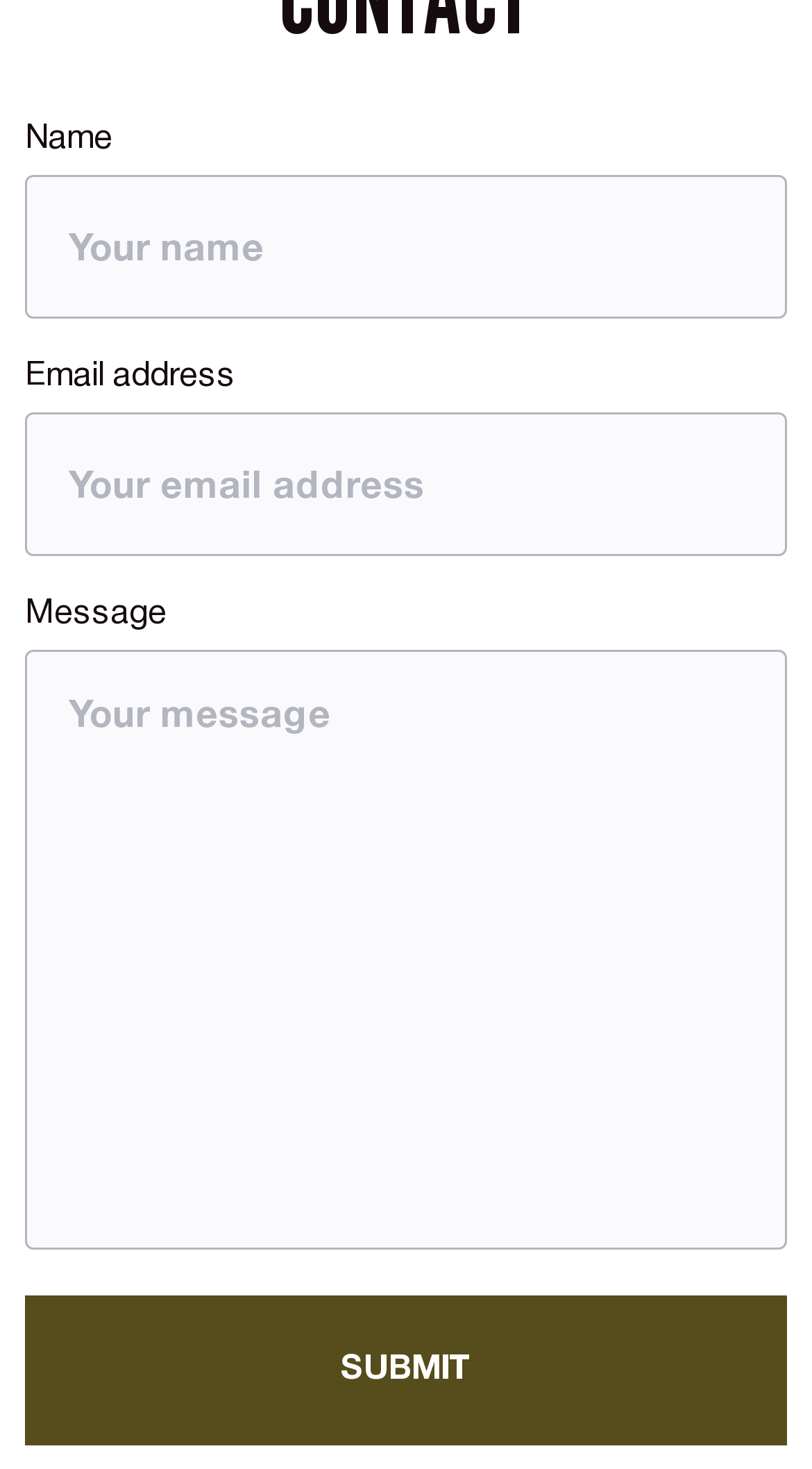Provide a brief response to the question below using a single word or phrase: 
Is the 'Email address' field required?

No